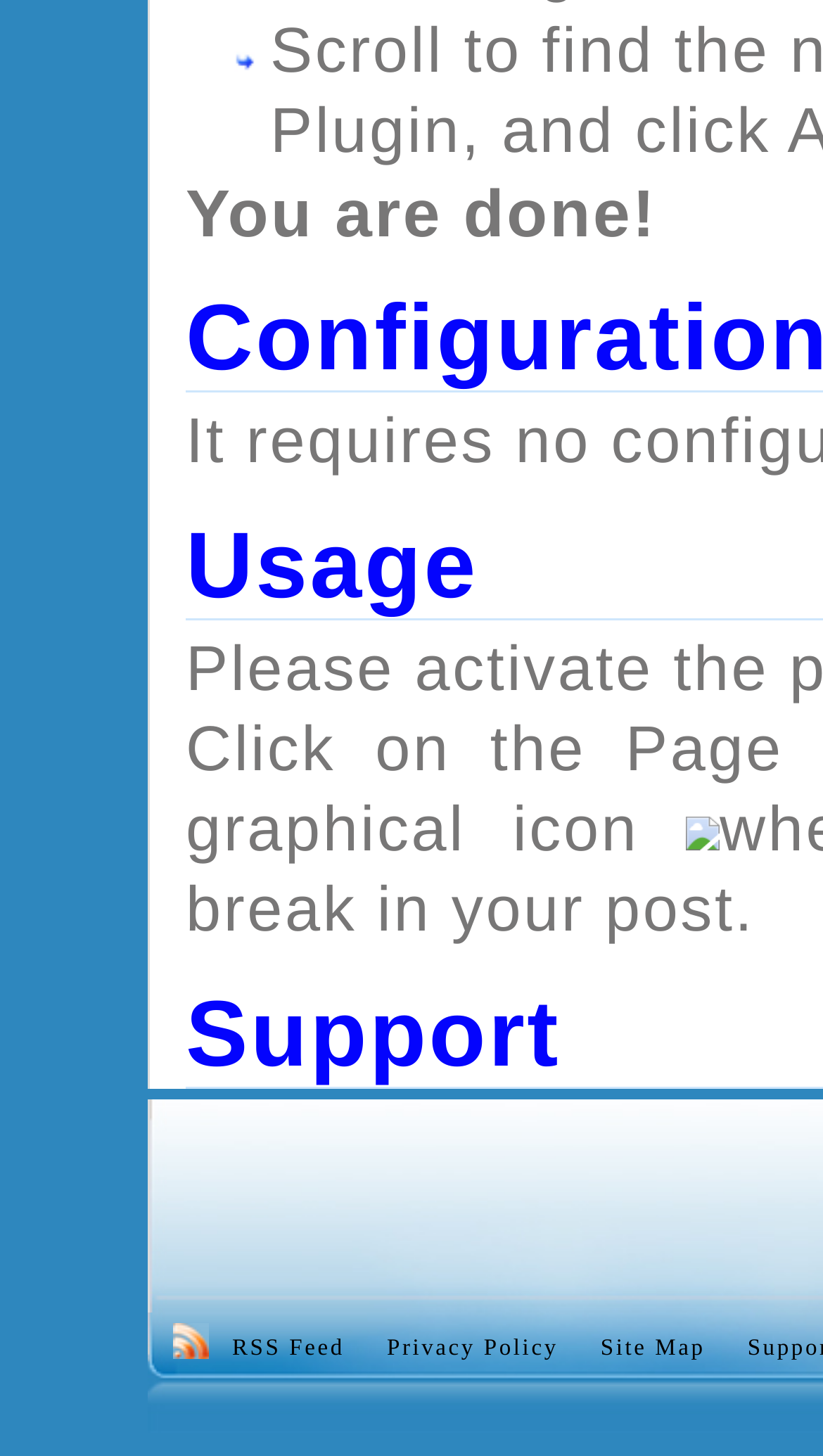How many links are present at the bottom of the page?
Using the visual information, reply with a single word or short phrase.

4